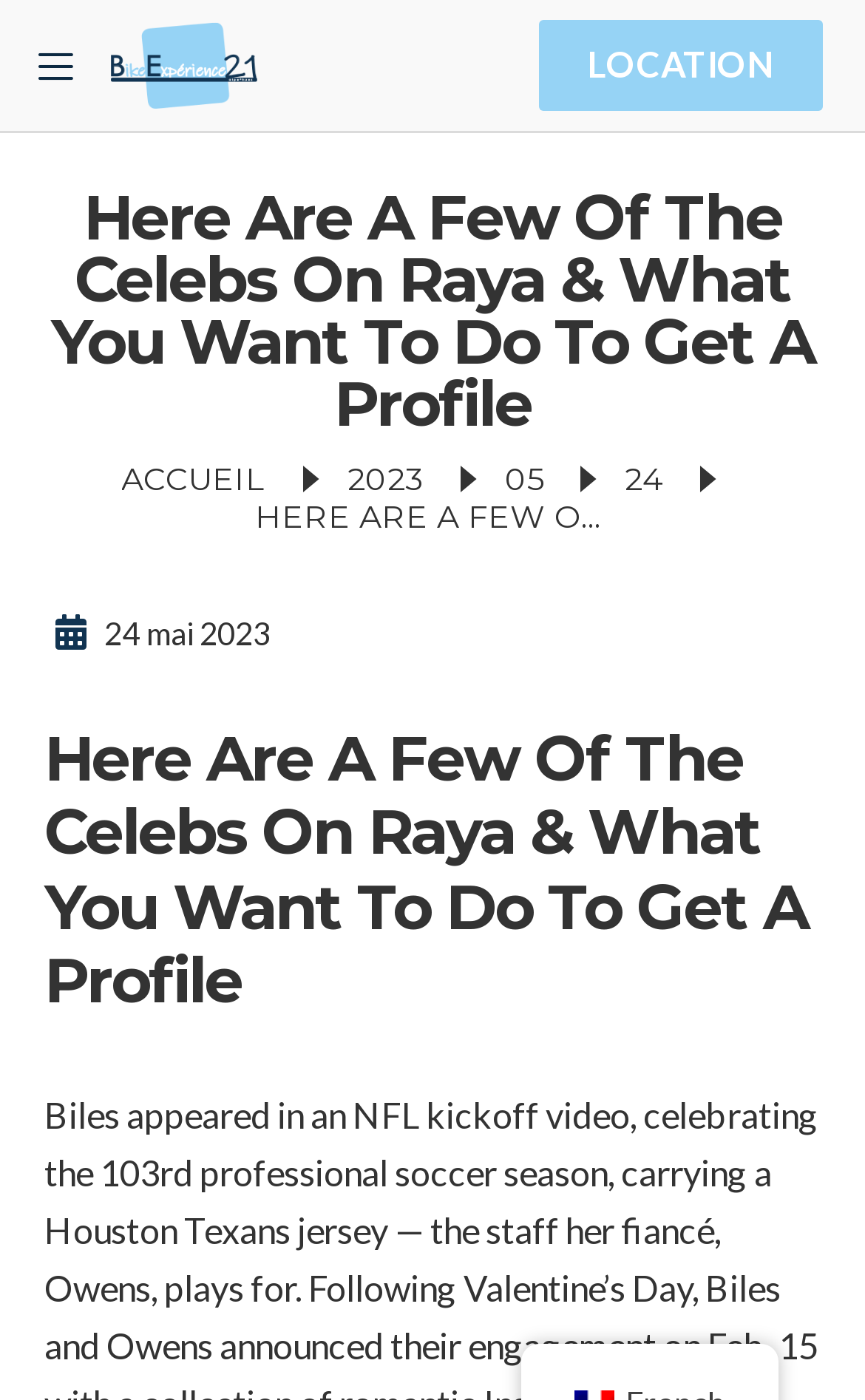Give a one-word or one-phrase response to the question: 
How many links are there in the top section?

2